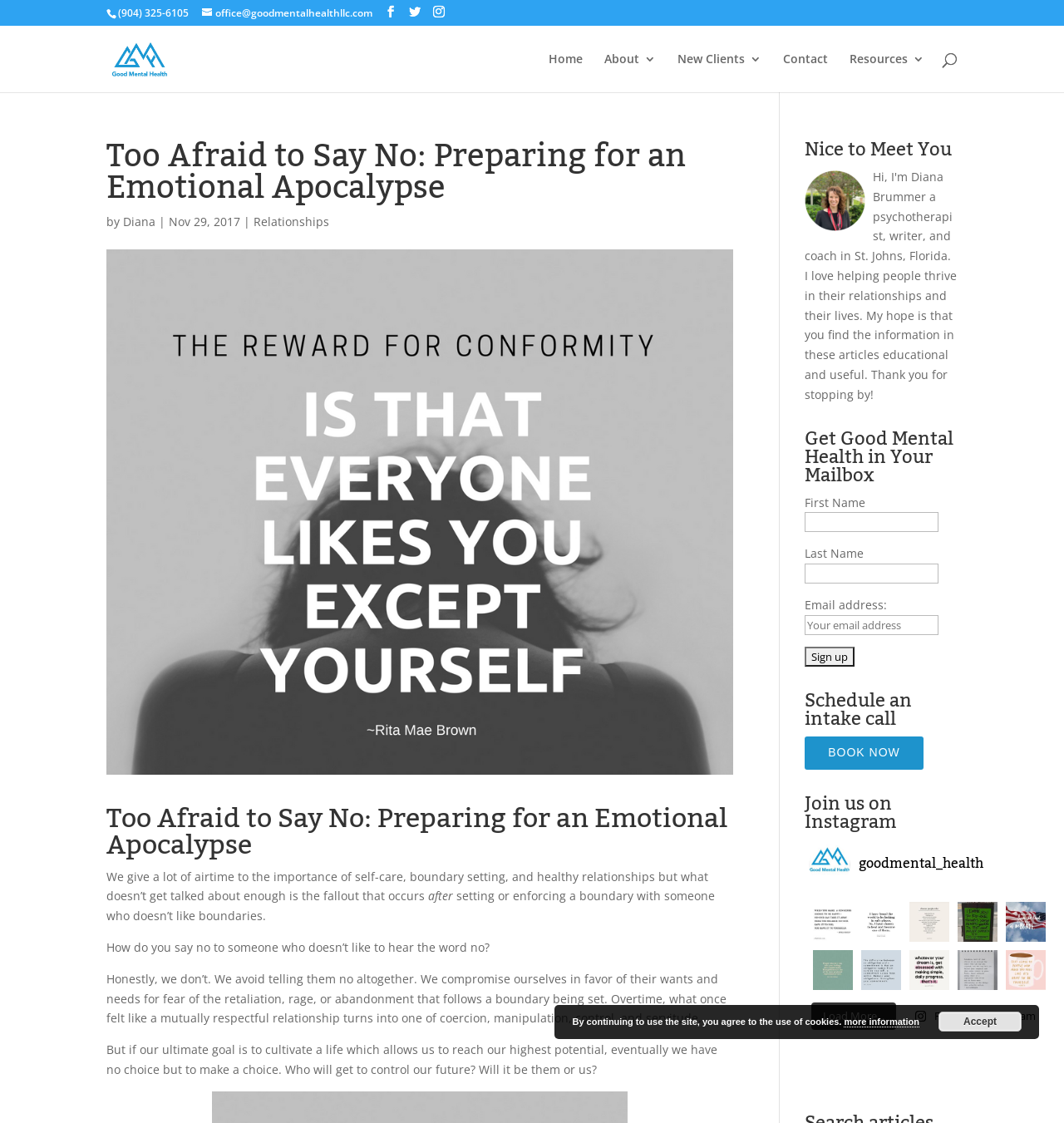Identify the bounding box coordinates for the UI element described as follows: "#goodmentalhealth via@marcandangel 💥". Ensure the coordinates are four float numbers between 0 and 1, formatted as [left, top, right, bottom].

[0.9, 0.846, 0.938, 0.882]